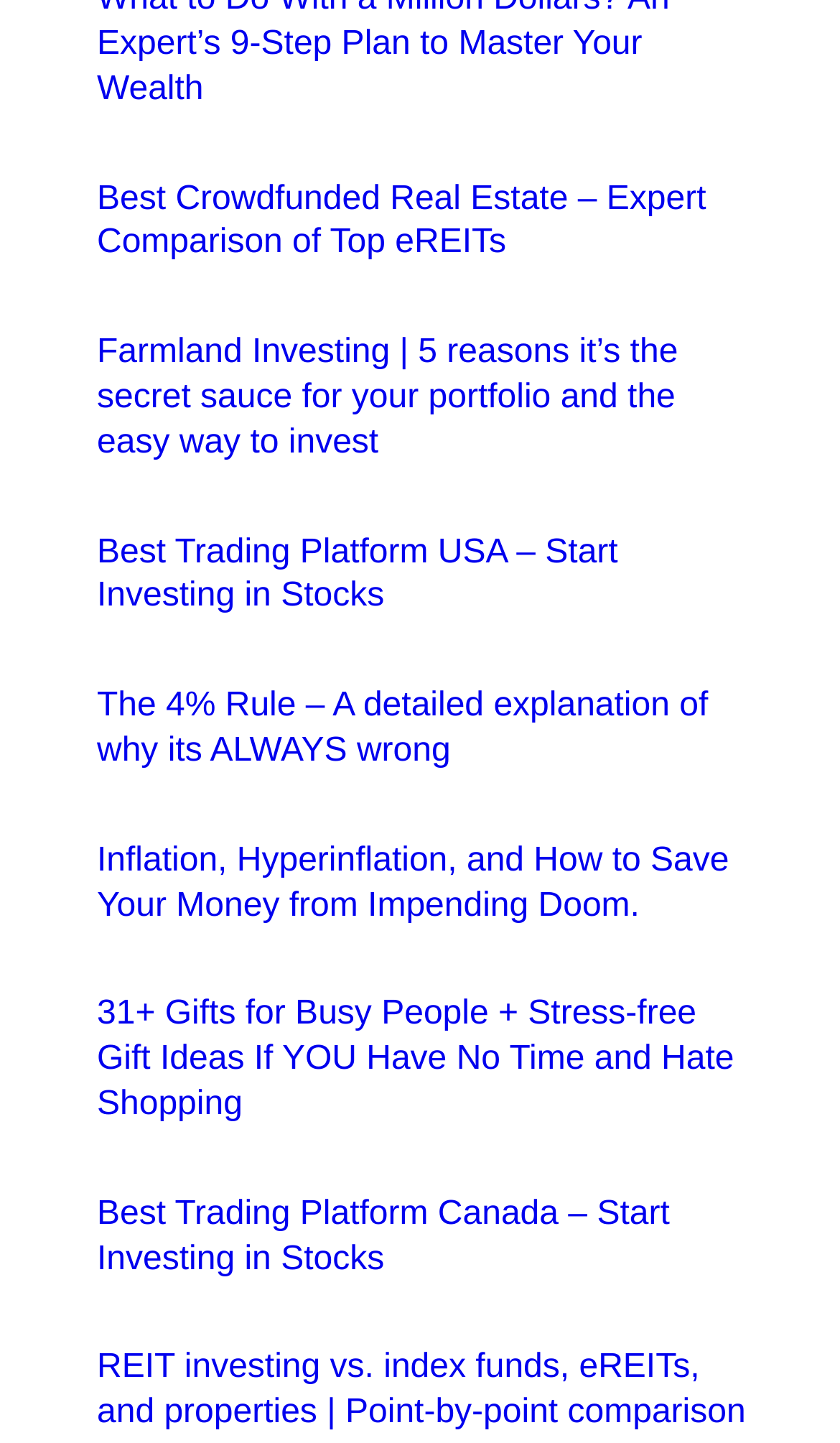Locate the bounding box coordinates of the clickable area needed to fulfill the instruction: "Discover the Best Trading Platform Canada".

[0.115, 0.829, 0.797, 0.885]